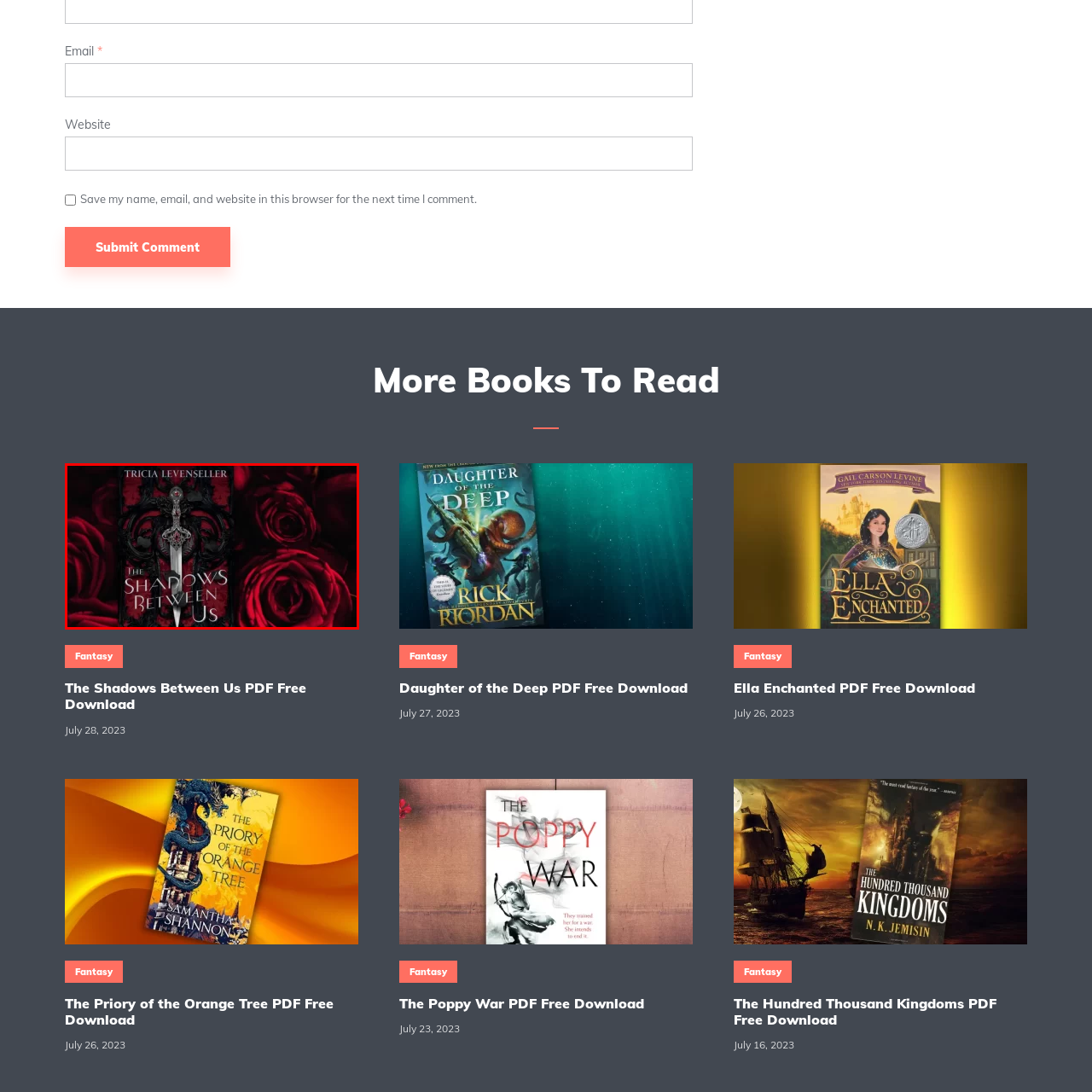Give an in-depth description of the image within the red border.

The image features the book cover of "The Shadows Between Us" by Tricia Levenseller. The cover art showcases a striking design with a prominent, intricately designed sword at the center, symbolizing themes of power and ambition. Surrounding the sword are dark, swirling patterns and lush red roses, creating a dramatic and romantic background that evokes a sense of intrigue and danger. The title, "The Shadows Between Us," is boldly displayed at the bottom in elegant white typography, providing a stark contrast to the darker elements of the cover. This captivating visual invites readers into a world filled with suspense and intrigue, reflecting the book's themes of manipulation and ambition in the pursuit of love and power.